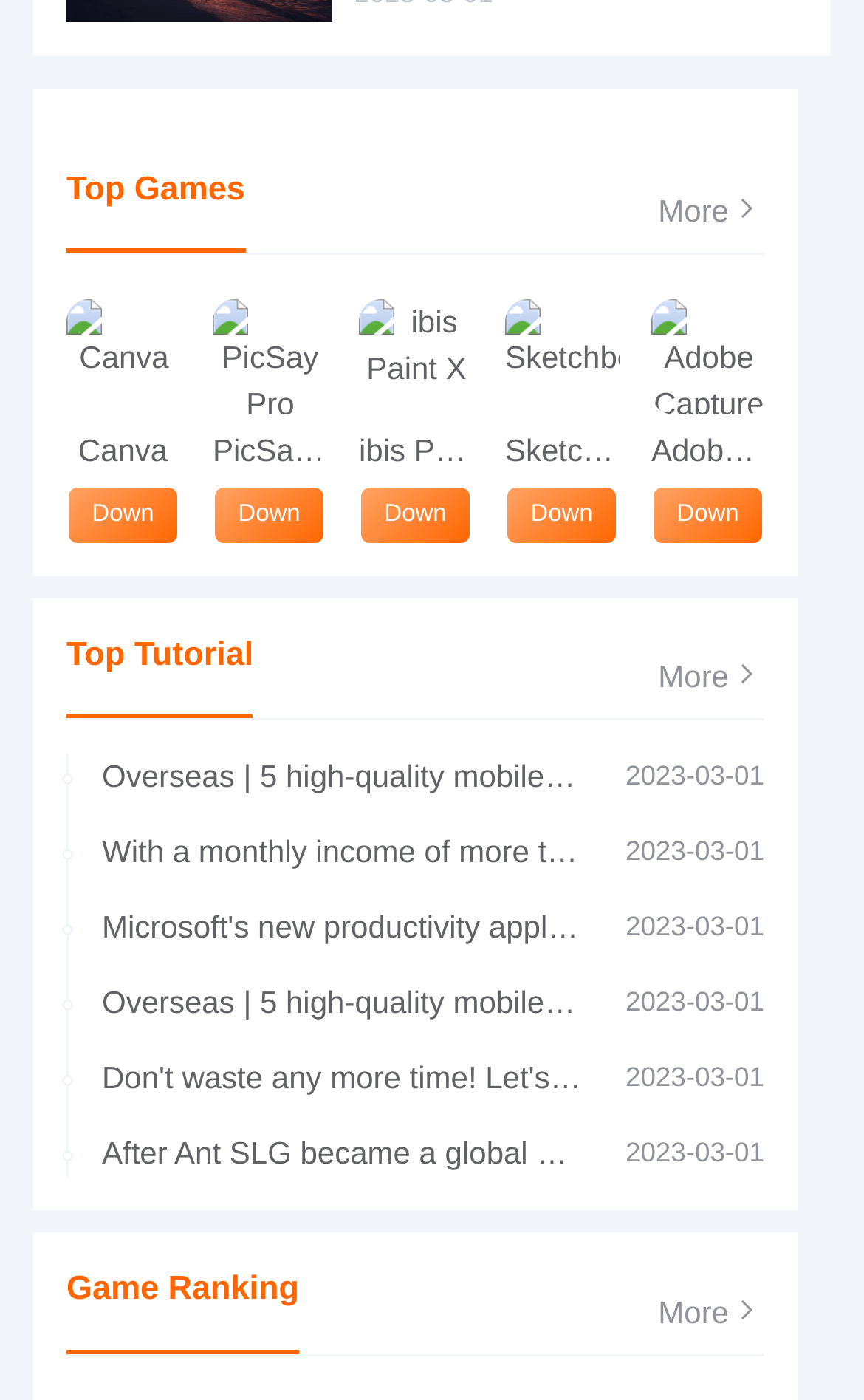Refer to the element description Down and identify the corresponding bounding box in the screenshot. Format the coordinates as (top-left x, top-left y, bottom-right x, bottom-right y) with values in the range of 0 to 1.

[0.081, 0.348, 0.204, 0.387]